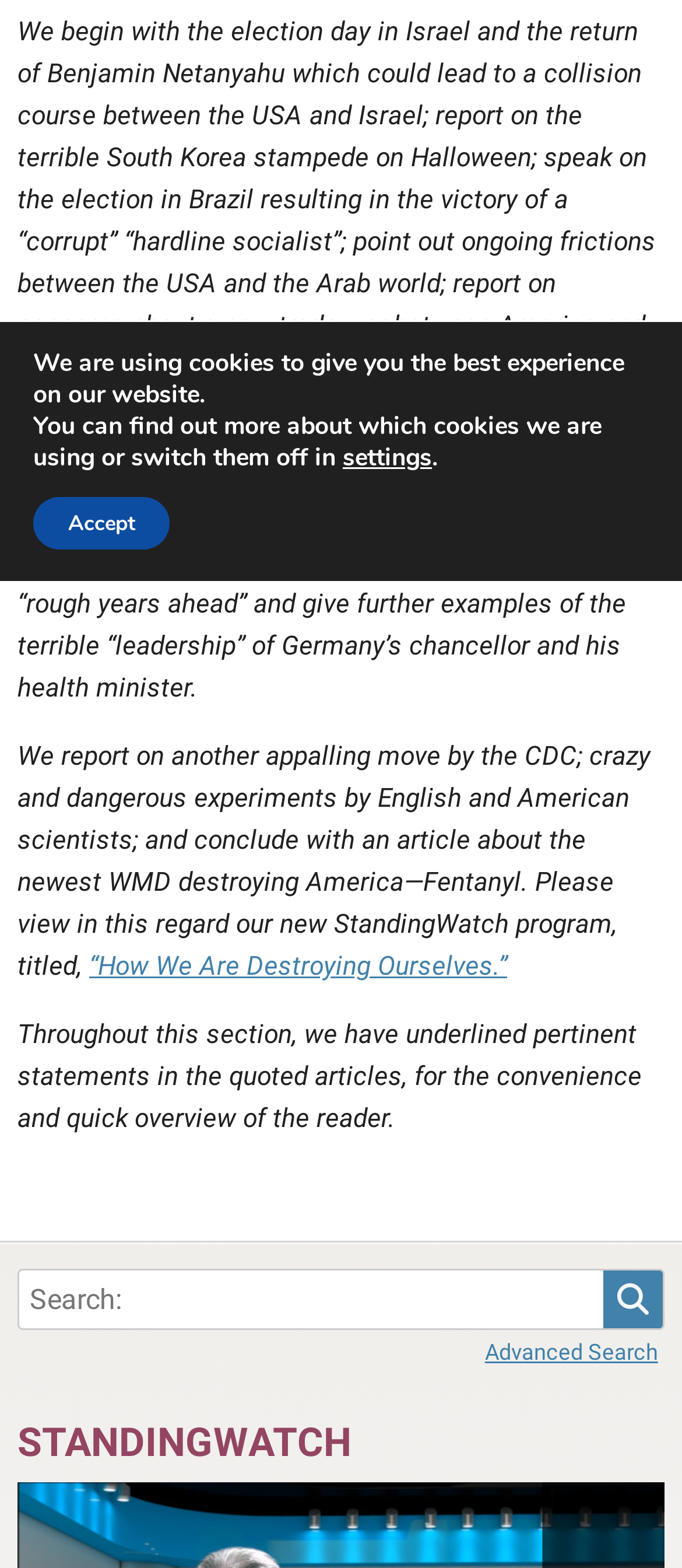Extract the bounding box coordinates for the UI element described as: "By Publish Date".

[0.103, 0.032, 0.423, 0.078]